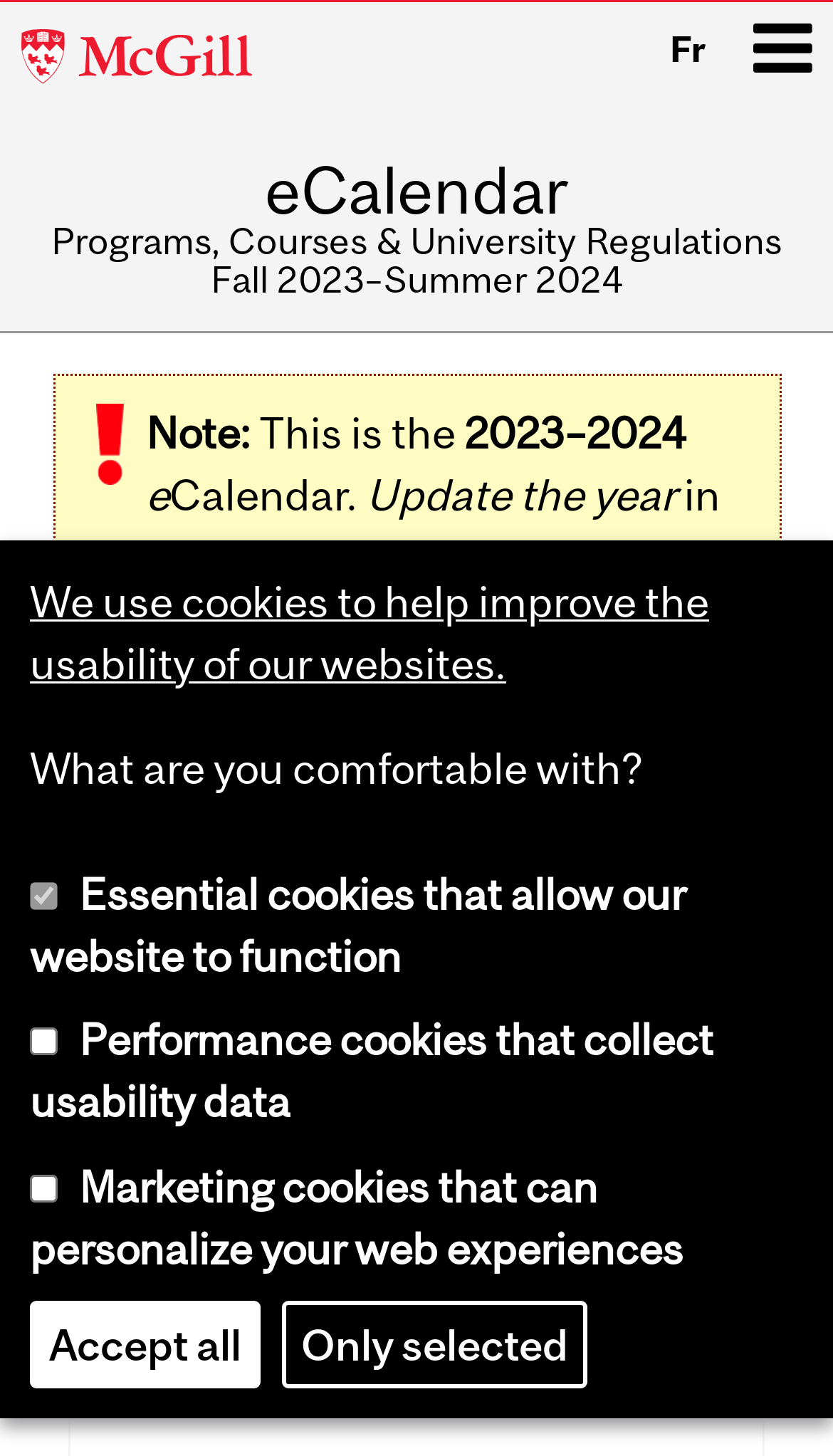Please reply to the following question with a single word or a short phrase:
What is the purpose of the 'jump to the newest eCalendar' link?

To access the most recent version of the page